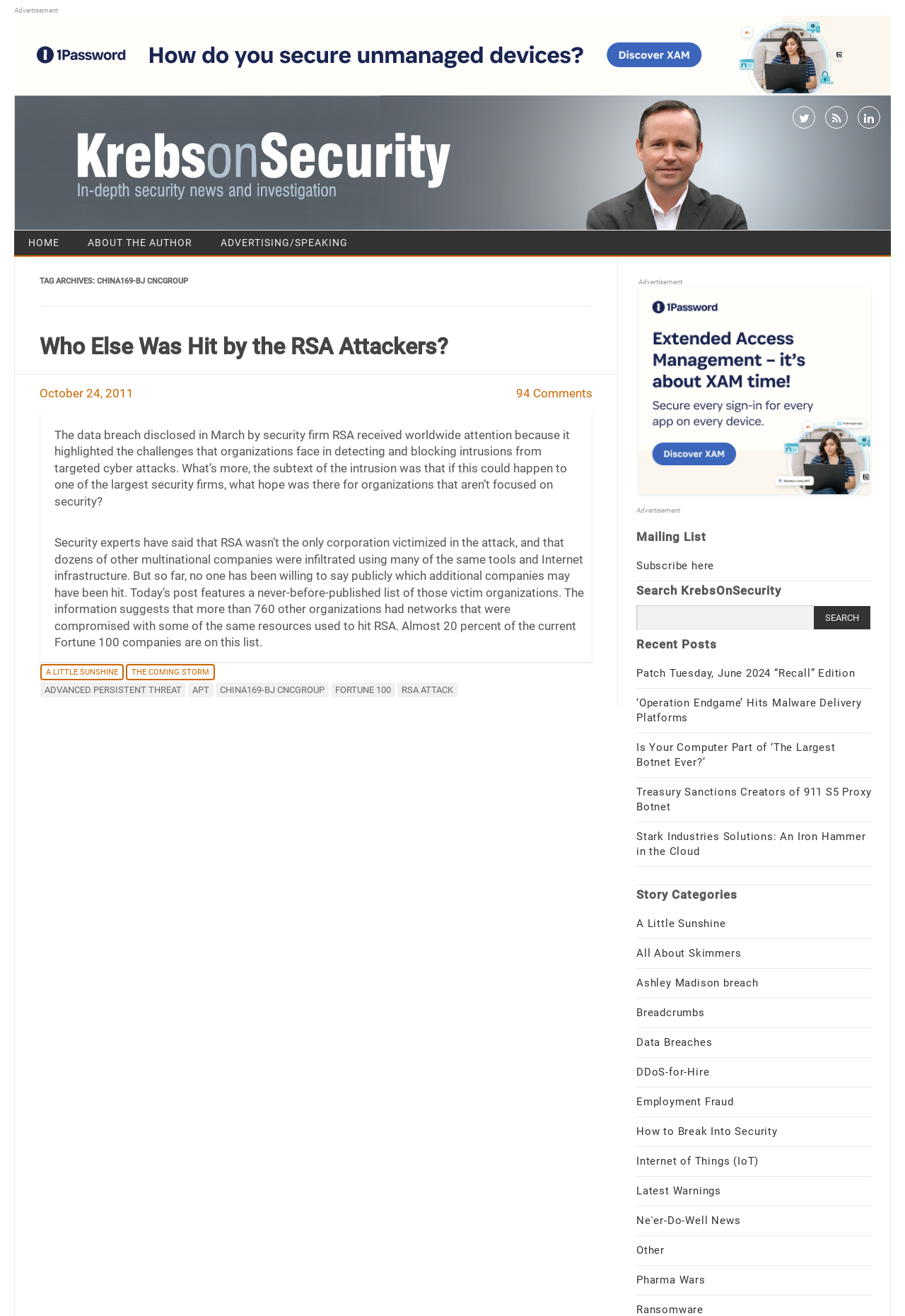Based on the element description: "How to Break Into Security", identify the bounding box coordinates for this UI element. The coordinates must be four float numbers between 0 and 1, listed as [left, top, right, bottom].

[0.703, 0.855, 0.859, 0.865]